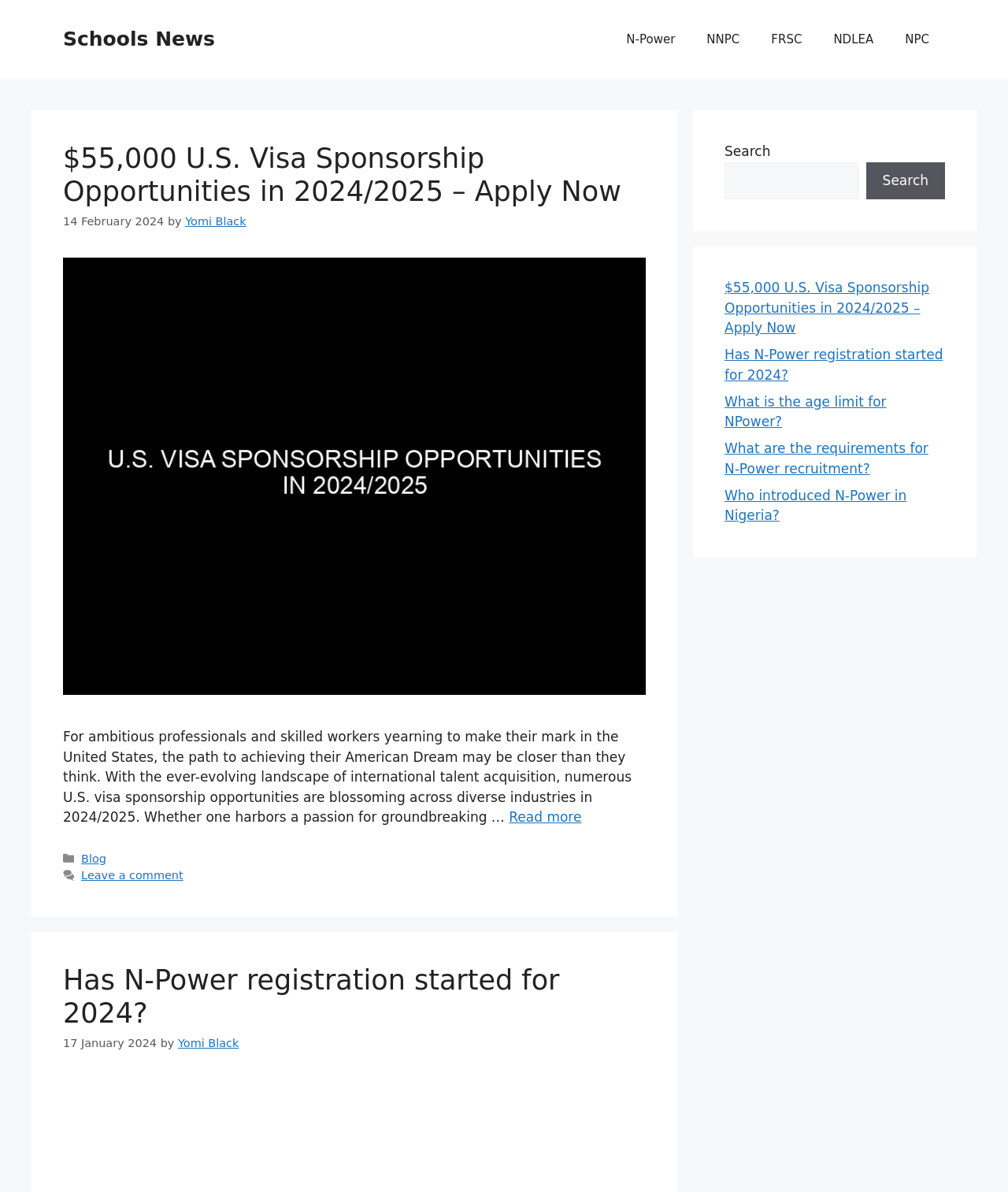Provide a one-word or one-phrase answer to the question:
Who wrote the second article?

Yomi Black